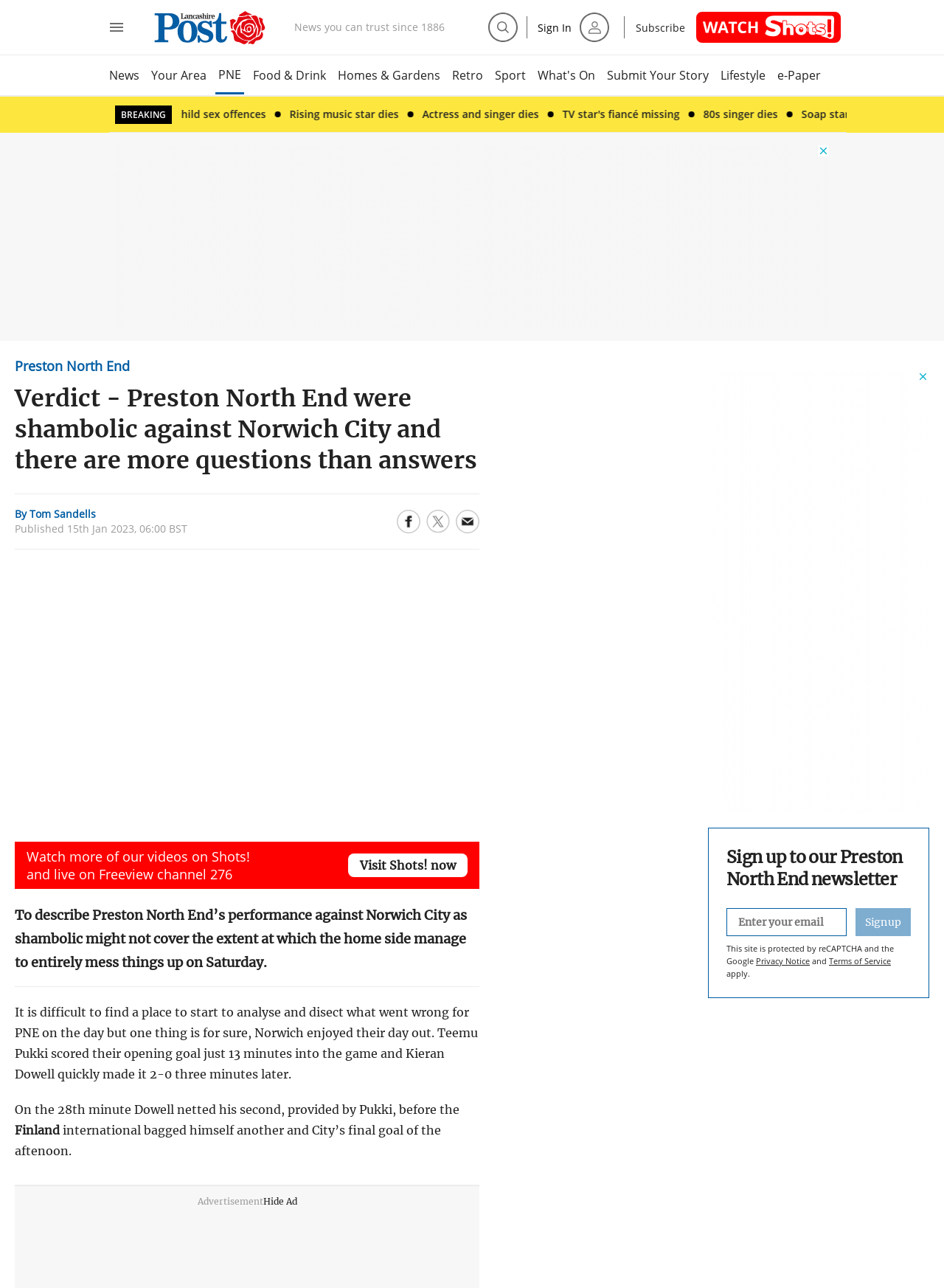Please provide a comprehensive response to the question based on the details in the image: What is the name of the football team that was shambolic against Norwich City?

Based on the webpage content, specifically the sentence 'To describe Preston North End’s performance against Norwich City as shambolic might not cover the extent at which the home side manage to entirely mess things up on Saturday.', we can infer that Preston North End is the football team that was shambolic against Norwich City.